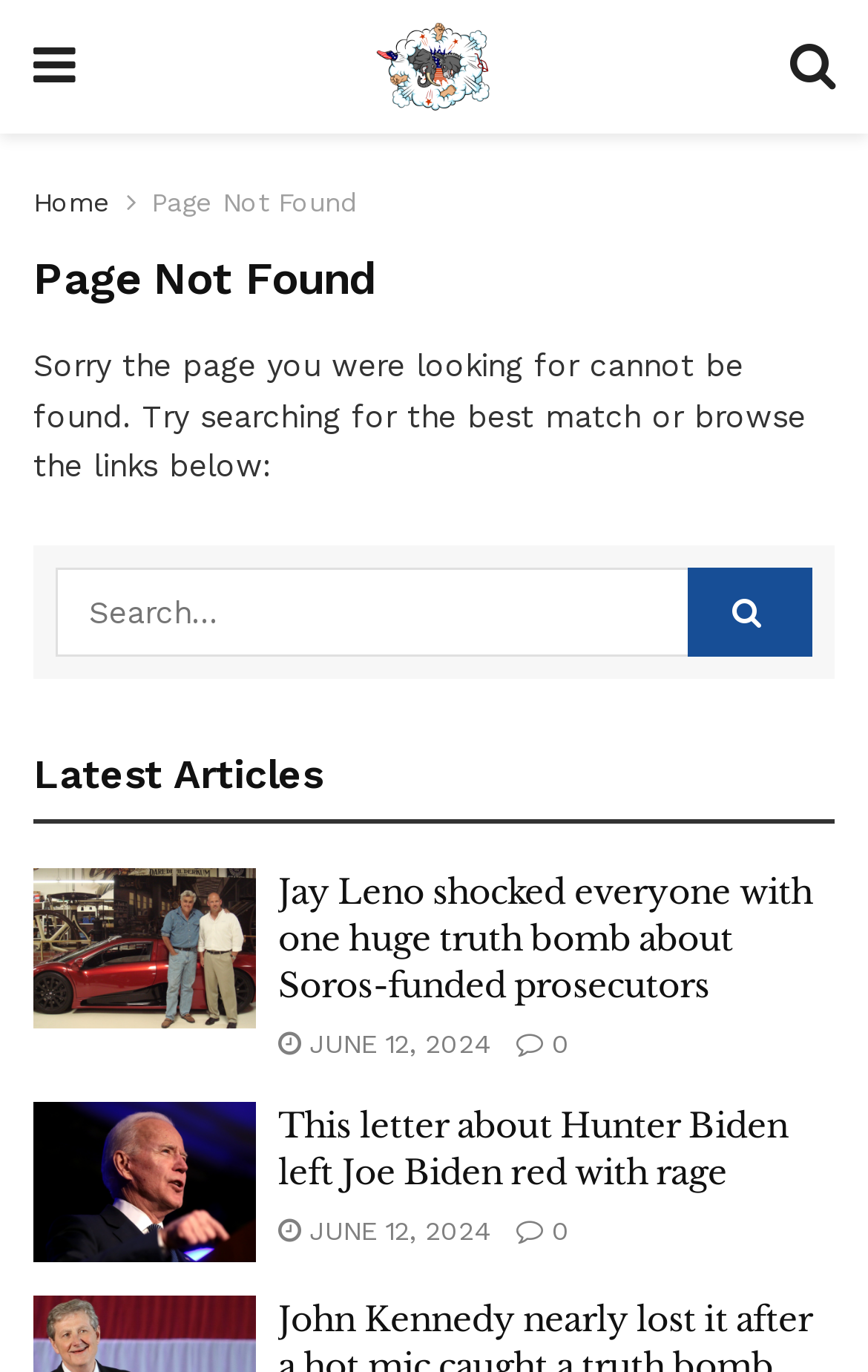What can be done in the search box? Analyze the screenshot and reply with just one word or a short phrase.

Search for articles